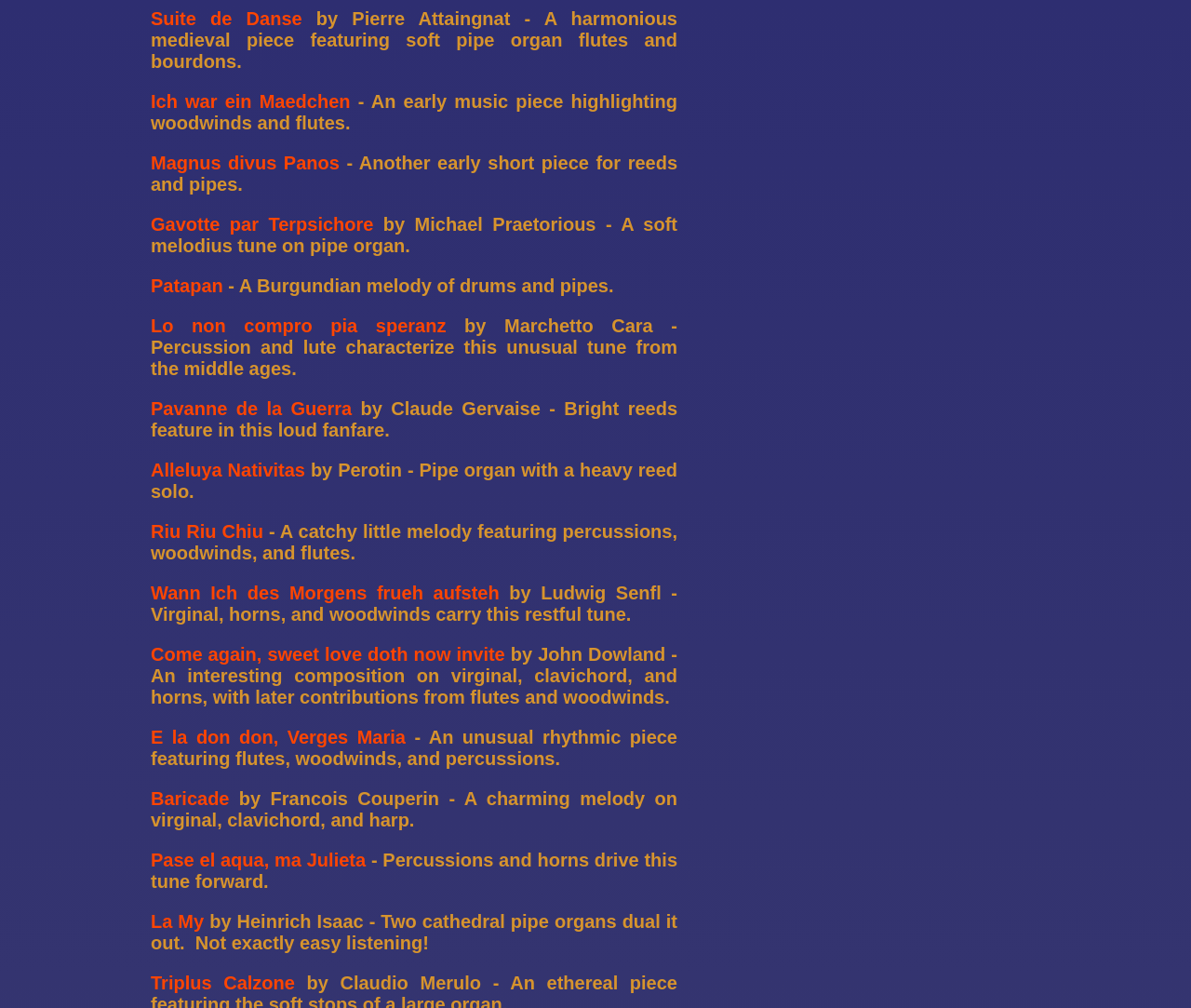Locate the bounding box for the described UI element: "Home". Ensure the coordinates are four float numbers between 0 and 1, formatted as [left, top, right, bottom].

None